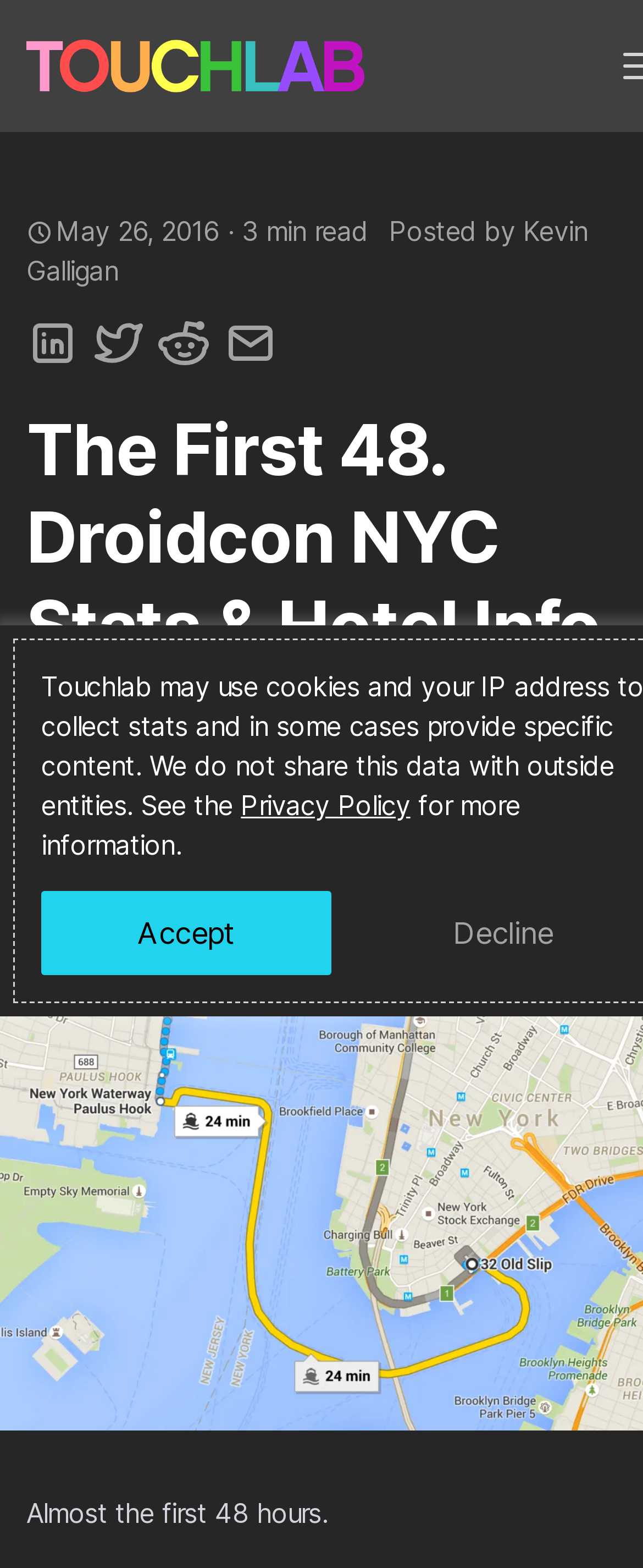Identify and provide the text content of the webpage's primary headline.

The First 48. Droidcon NYC Stats & Hotel Info Inside